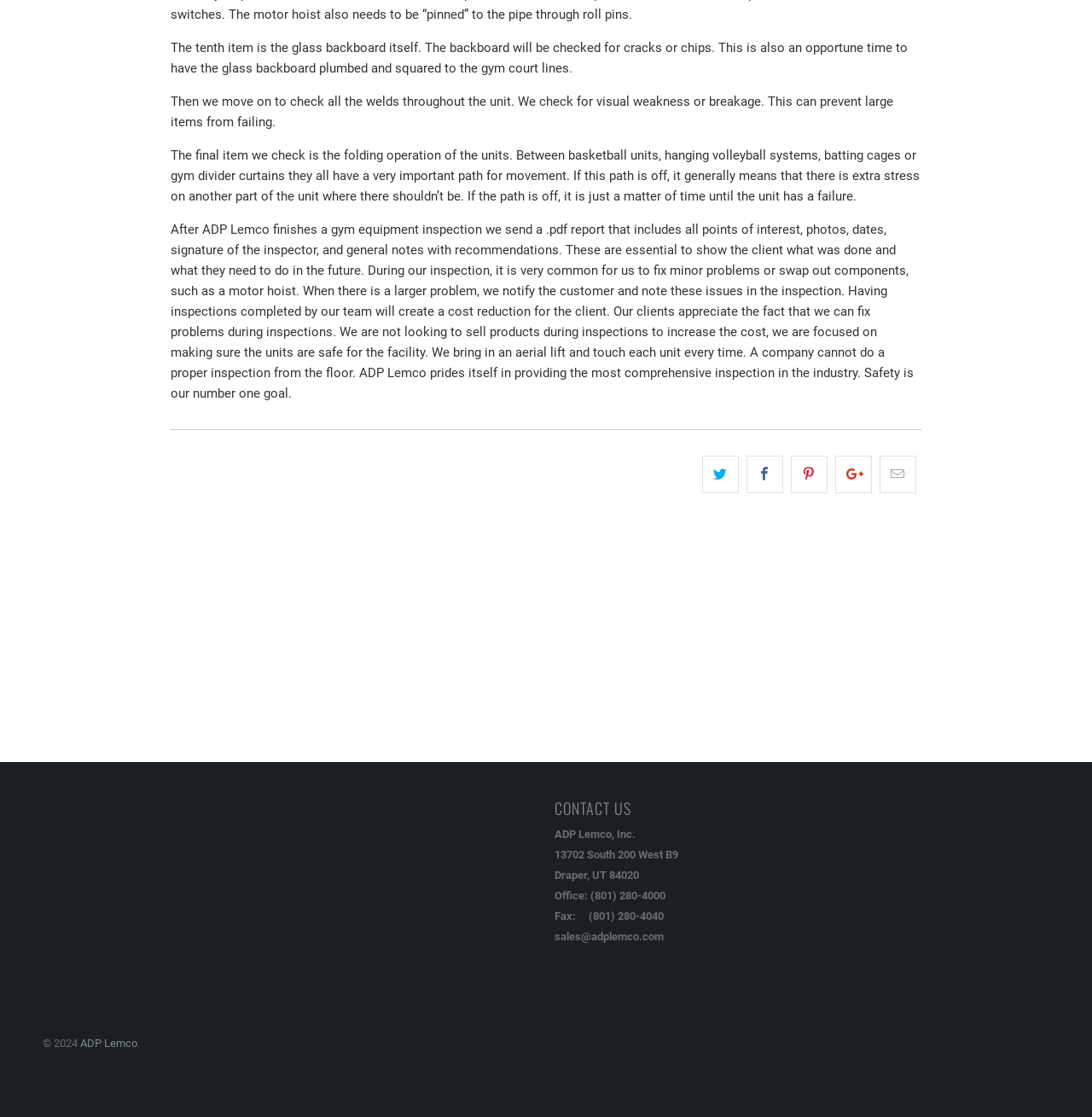What is the purpose of checking the folding operation of gym units?
Make sure to answer the question with a detailed and comprehensive explanation.

According to the webpage, the final item ADP Lemco checks is the folding operation of the units, and if the path is off, it generally means that there is extra stress on another part of the unit where there shouldn’t be, which can lead to unit failure.